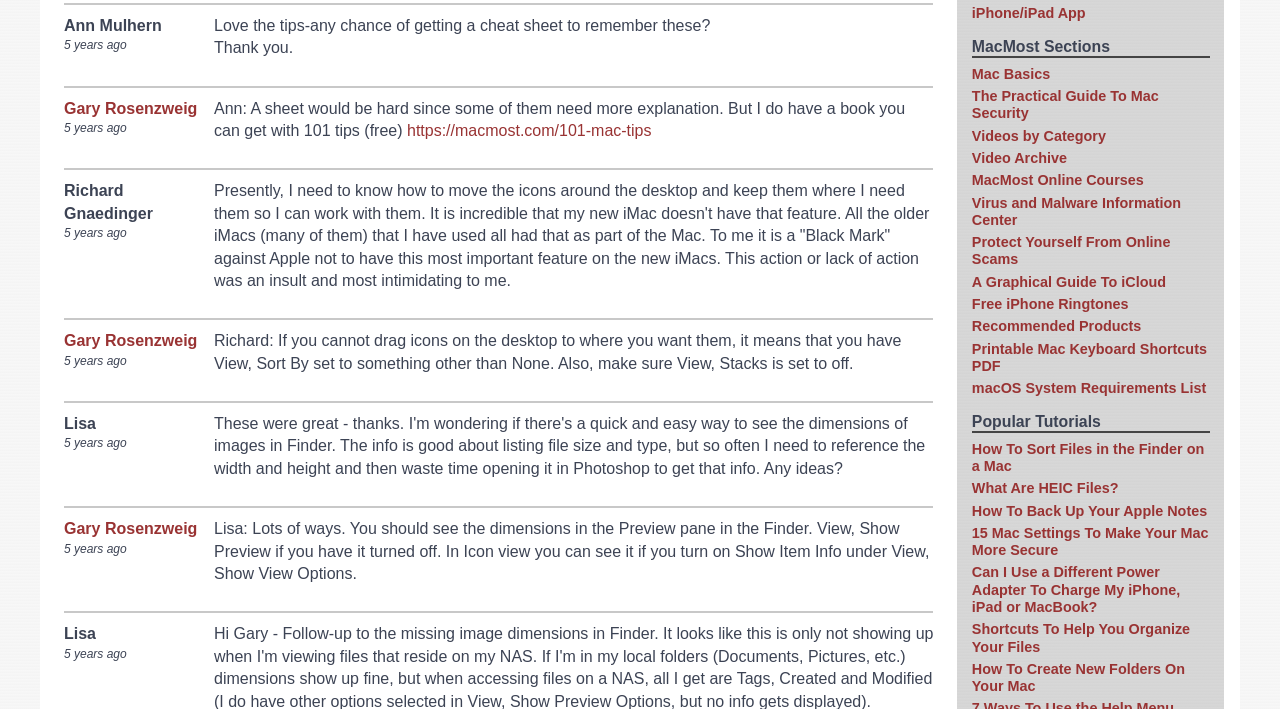Please determine the bounding box coordinates of the element to click in order to execute the following instruction: "Check out the 'Recommended Products' page". The coordinates should be four float numbers between 0 and 1, specified as [left, top, right, bottom].

[0.759, 0.449, 0.892, 0.471]